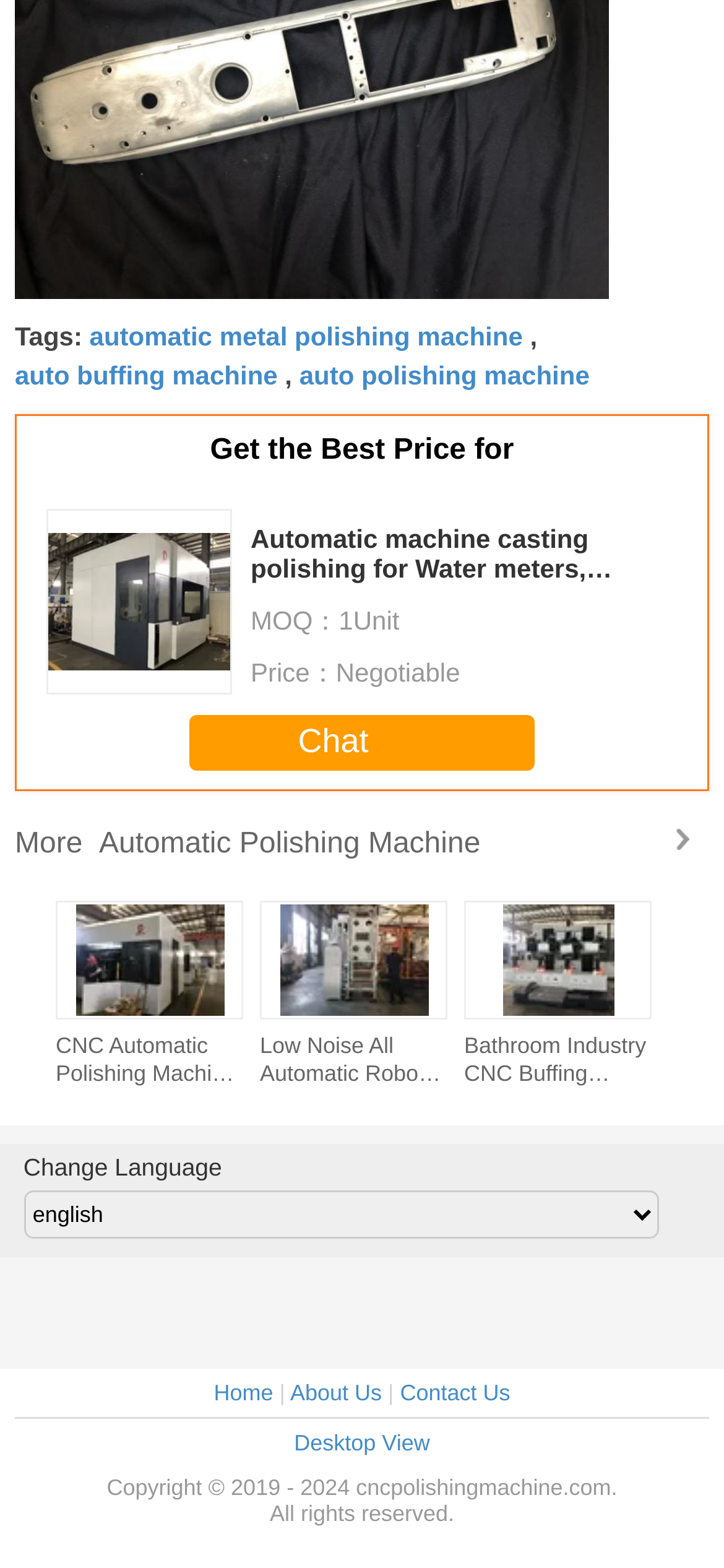Locate the bounding box coordinates of the clickable element to fulfill the following instruction: "Add a comment". Provide the coordinates as four float numbers between 0 and 1 in the format [left, top, right, bottom].

None